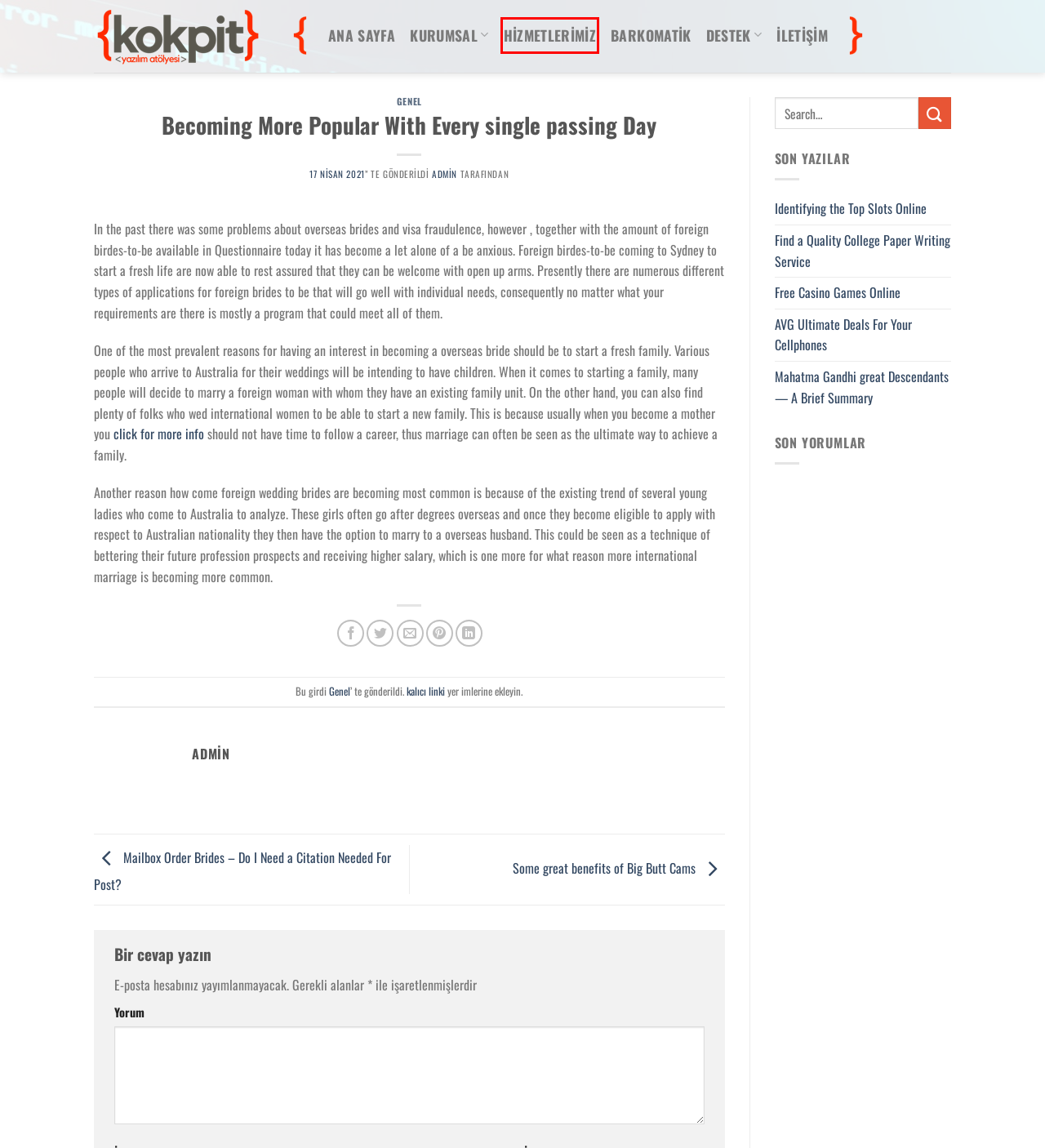Examine the screenshot of a webpage featuring a red bounding box and identify the best matching webpage description for the new page that results from clicking the element within the box. Here are the options:
A. Genel – Kokpit Yazılım
B. Kurumsal – Kokpit Yazılım
C. Some great benefits of Big Butt Cams – Kokpit Yazılım
D. Kokpit Yazılım – Yazılım Atölyesi
E. Identifying the Top Slots Online – Kokpit Yazılım
F. Slovenian Brides: Date The Top Slovenian Women For Marriage
G. admin – Kokpit Yazılım
H. Hizmetlerimiz – Kokpit Yazılım

H